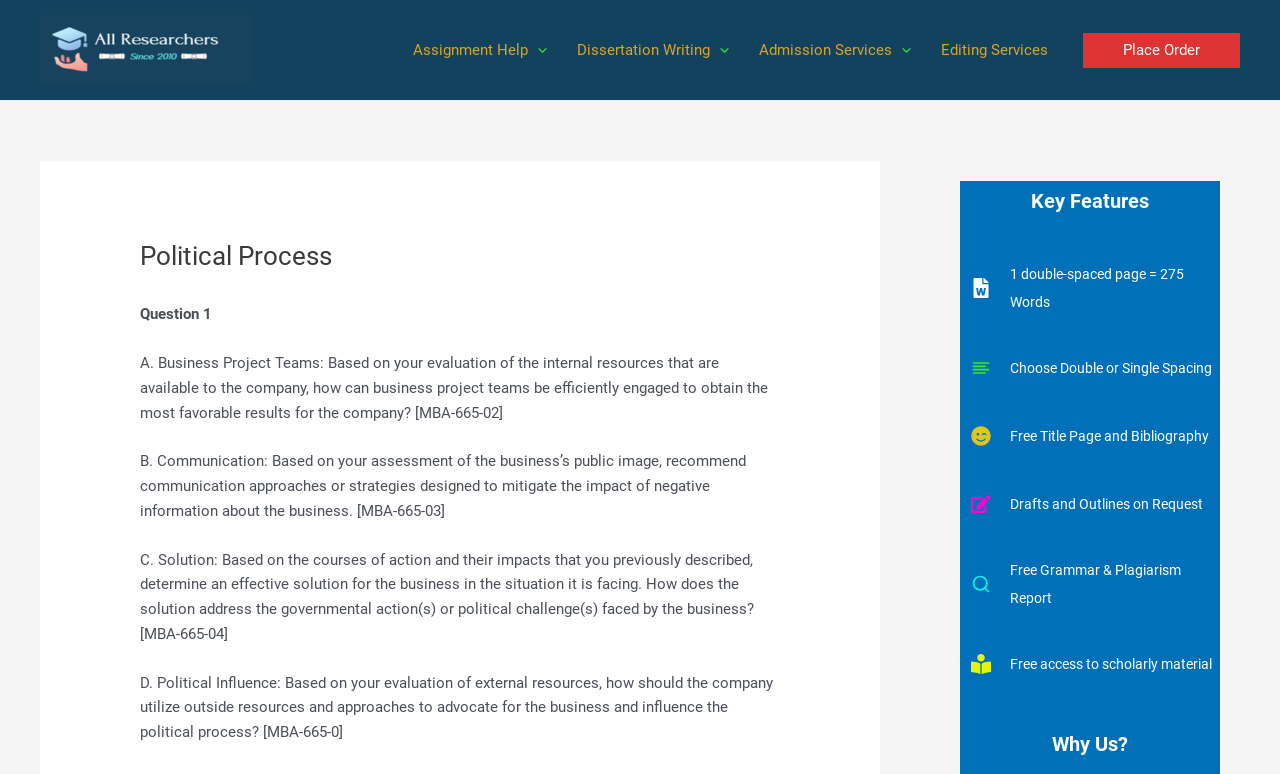What is the purpose of the 'Menu Toggle'?
Carefully analyze the image and provide a thorough answer to the question.

The 'Menu Toggle' is an application that can be expanded to show more menu options. This can be inferred from the presence of the 'Menu Toggle' next to menu items such as 'Assignment Help', 'Dissertation Writing', and 'Admission Services'.